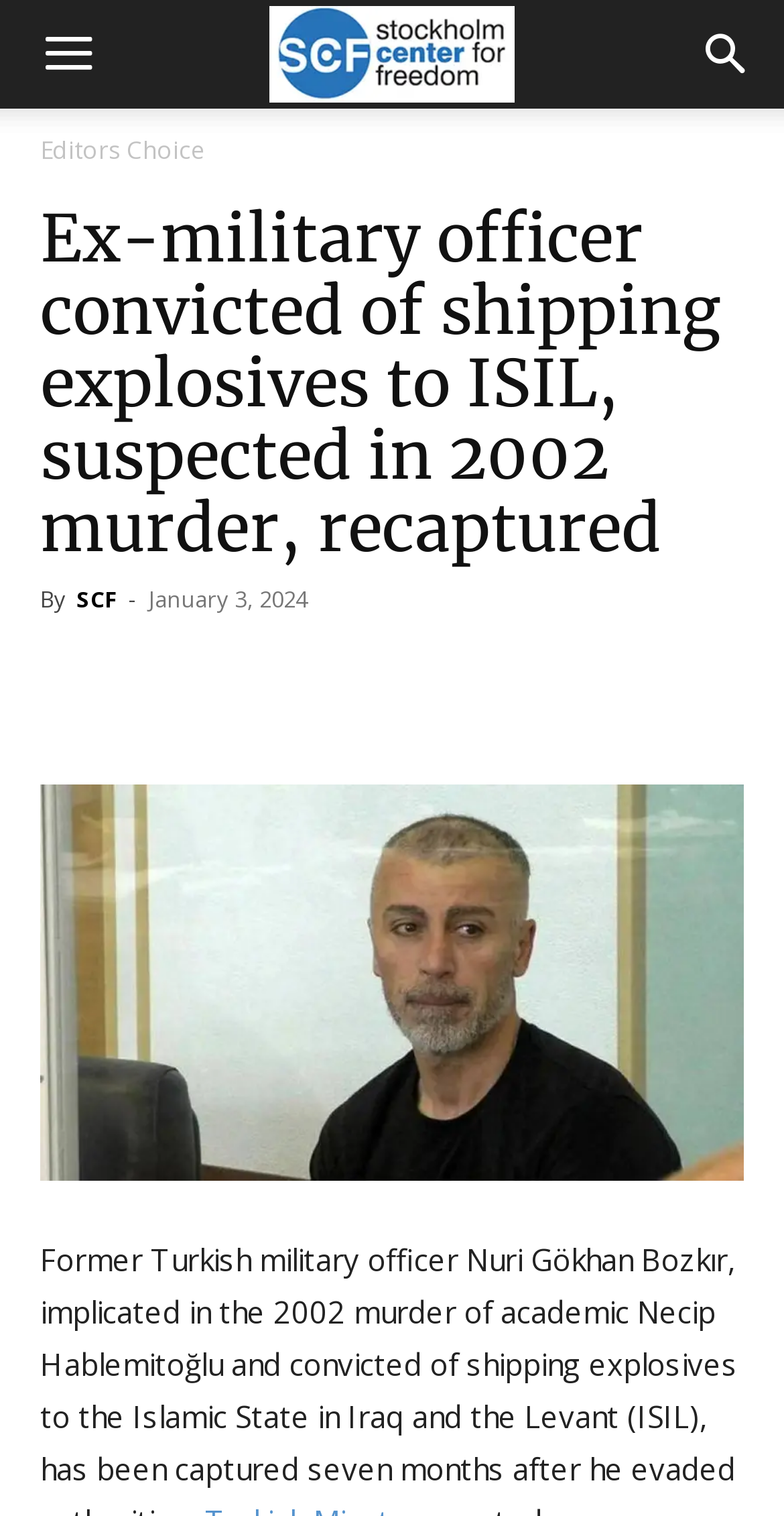Please determine the bounding box coordinates for the element that should be clicked to follow these instructions: "Click the menu button".

[0.005, 0.0, 0.169, 0.072]